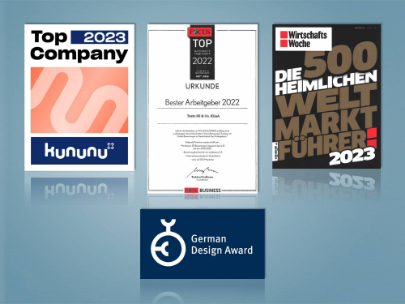How many accolades are featured in the image?
Provide a one-word or short-phrase answer based on the image.

Four